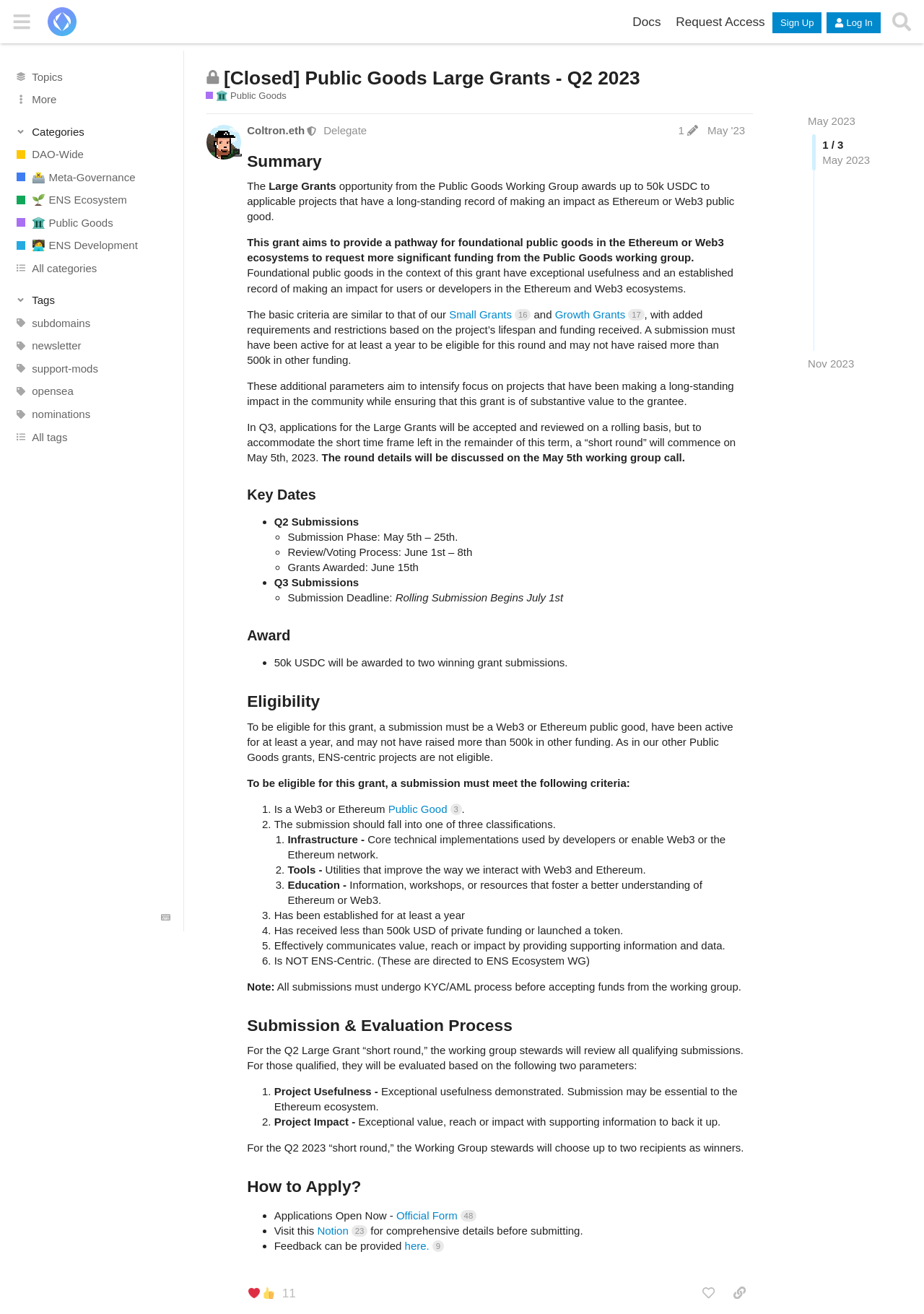Produce an extensive caption that describes everything on the webpage.

This webpage is a forum discussion page titled "[Closed] Public Goods Large Grants - Q2 2023" within the "ENS DAO Governance Forum". At the top, there is a header section with a button to expand or collapse the sidebar, links to "ENS DAO Governance Forum", "Docs", "Request Access", and buttons to "Sign Up" and "Log In". On the right side of the header, there is a search button.

Below the header, there are several links to different categories, including "DAO-Wide", "Meta-Governance", "ENS Ecosystem", "Public Goods", and "ENS Development", each with an accompanying icon. There are also links to "All categories" and "Tags" with their respective icons.

The main content of the page is a discussion thread. The thread is closed, and it no longer accepts new replies. The title of the thread is "[Closed] Public Goods Large Grants - Q2 2023", and it is categorized under "Public Goods". The thread summary explains that the Large Grants opportunity from the Public Goods Working Group awards up to 50k USDC to applicable projects that have a long-standing record of making an impact as Ethereum or Web3 public goods.

The thread contains a post from a user named "Coltron.eth", who is a moderator. The post explains the details of the Large Grants opportunity, including the eligibility criteria, the application process, and the key dates. The post also mentions that the round details will be discussed on the May 5th working group call.

On the right side of the page, there are links to navigate through the pages of the thread, with a pagination indicator showing "1 / 3". There are also links to "Nov 2023" and "May 2023" with accompanying dates and times.